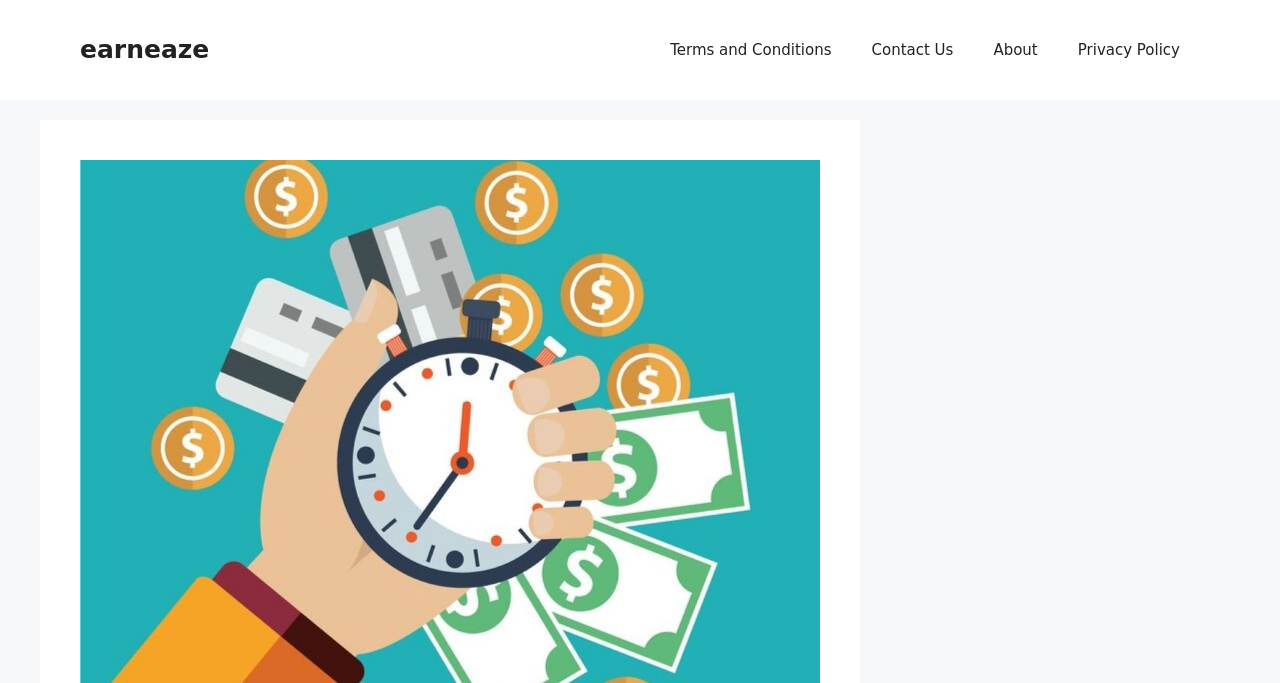Find the bounding box of the UI element described as follows: "About".

[0.76, 0.029, 0.826, 0.117]